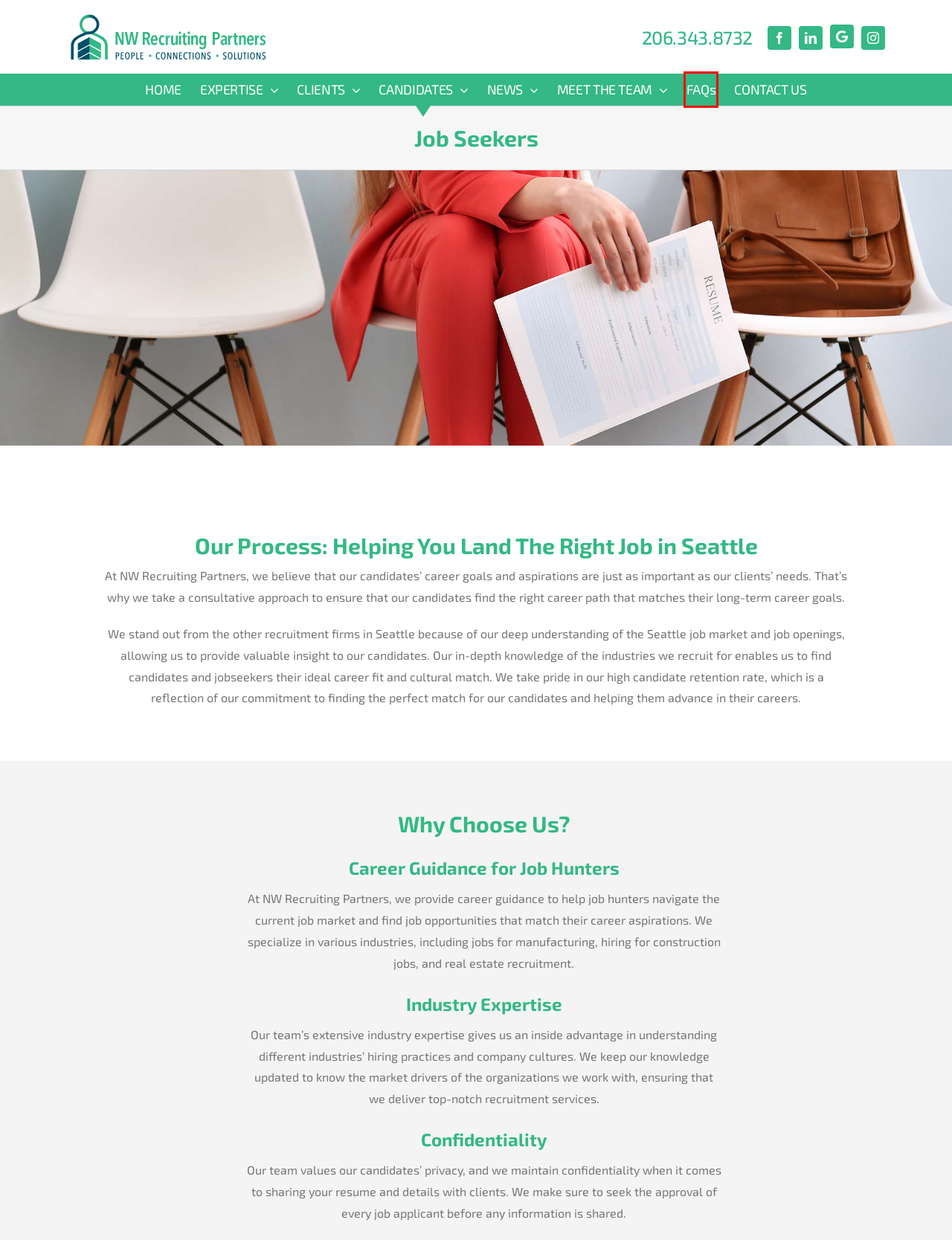Analyze the given webpage screenshot and identify the UI element within the red bounding box. Select the webpage description that best matches what you expect the new webpage to look like after clicking the element. Here are the candidates:
A. Recruitment Process For Seattle Employers | NW Recruiting
B. Recruitment FAQ | Job Search Process | Recruiter Info
C. Privacy Policy | NW Recruiting Partners
D. Recruiting Firm In Seattle | Seattle Financial Staffing
E. Sanford Rose Associates
F. Washington Recruiter | NW Recruiting Partners Staffing Specialists
G. Office of Minority and Women's Business Enterprises |
H. West Coast Recruiting Firm Based In Seattle

B